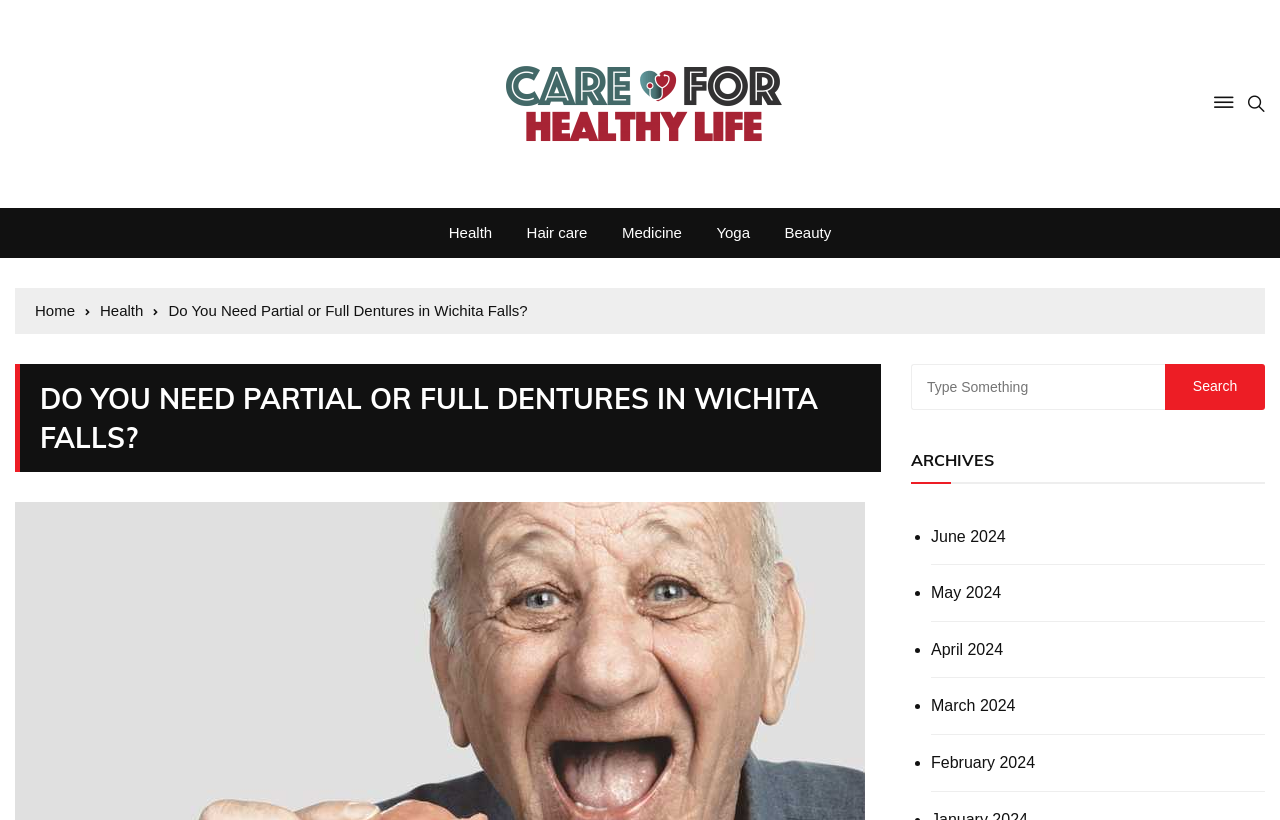Explain the webpage's layout and main content in detail.

The webpage is about dentures, specifically partial or full dentures in Wichita Falls. At the top left, there is a link to the website's homepage, "Care For Healthy Life", accompanied by an image with the same name. On the top right, there are three social media links represented by icons. Below these, there are five links to different categories: Health, Hair care, Medicine, Yoga, and Beauty.

A navigation bar, labeled as "Breadcrumbs", is located near the top of the page, with links to the homepage, the Health category, and the current page, "Do You Need Partial or Full Dentures in Wichita Falls?". The title of the current page is also displayed as a heading.

On the right side of the page, there is a search bar with a placeholder text "Type Something" and a "Search" button. Below the search bar, there is a heading "ARCHIVES" followed by a list of links to monthly archives, including June 2024, May 2024, April 2024, March 2024, and February 2024, each preceded by a bullet point.